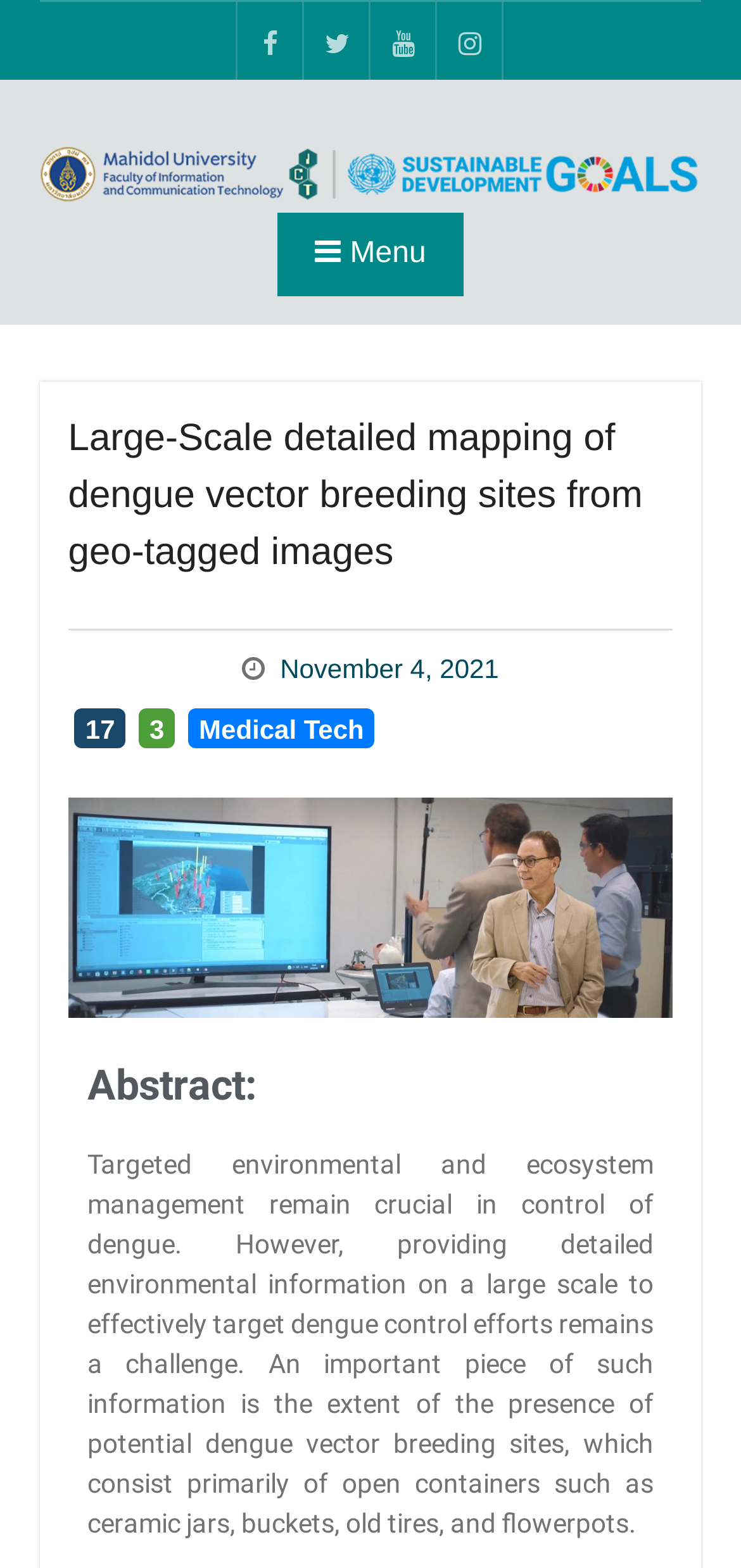Determine the bounding box coordinates of the clickable element necessary to fulfill the instruction: "Read about Lynette and Zachary: Country Wedding". Provide the coordinates as four float numbers within the 0 to 1 range, i.e., [left, top, right, bottom].

None